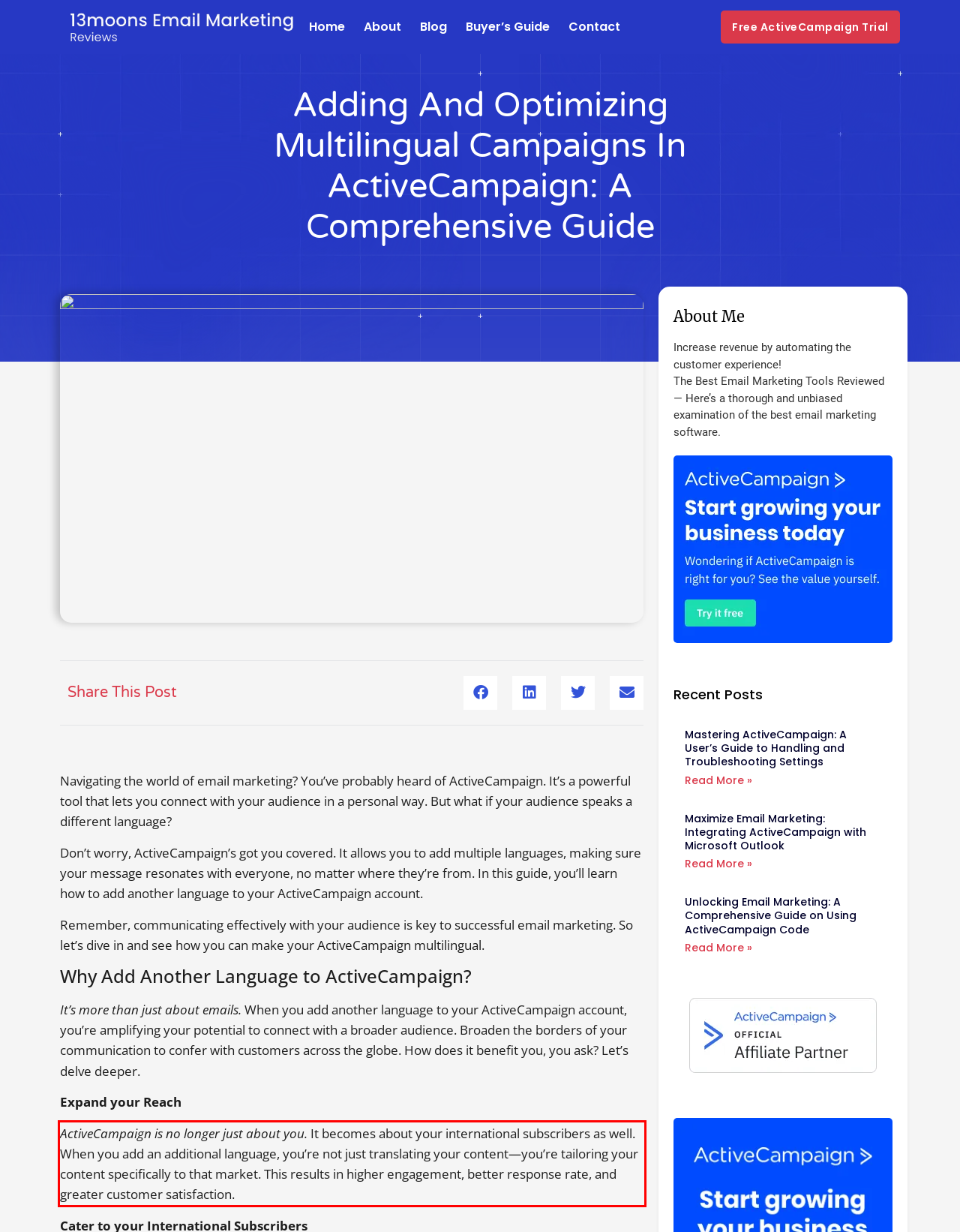View the screenshot of the webpage and identify the UI element surrounded by a red bounding box. Extract the text contained within this red bounding box.

ActiveCampaign is no longer just about you. It becomes about your international subscribers as well. When you add an additional language, you’re not just translating your content—you’re tailoring your content specifically to that market. This results in higher engagement, better response rate, and greater customer satisfaction.